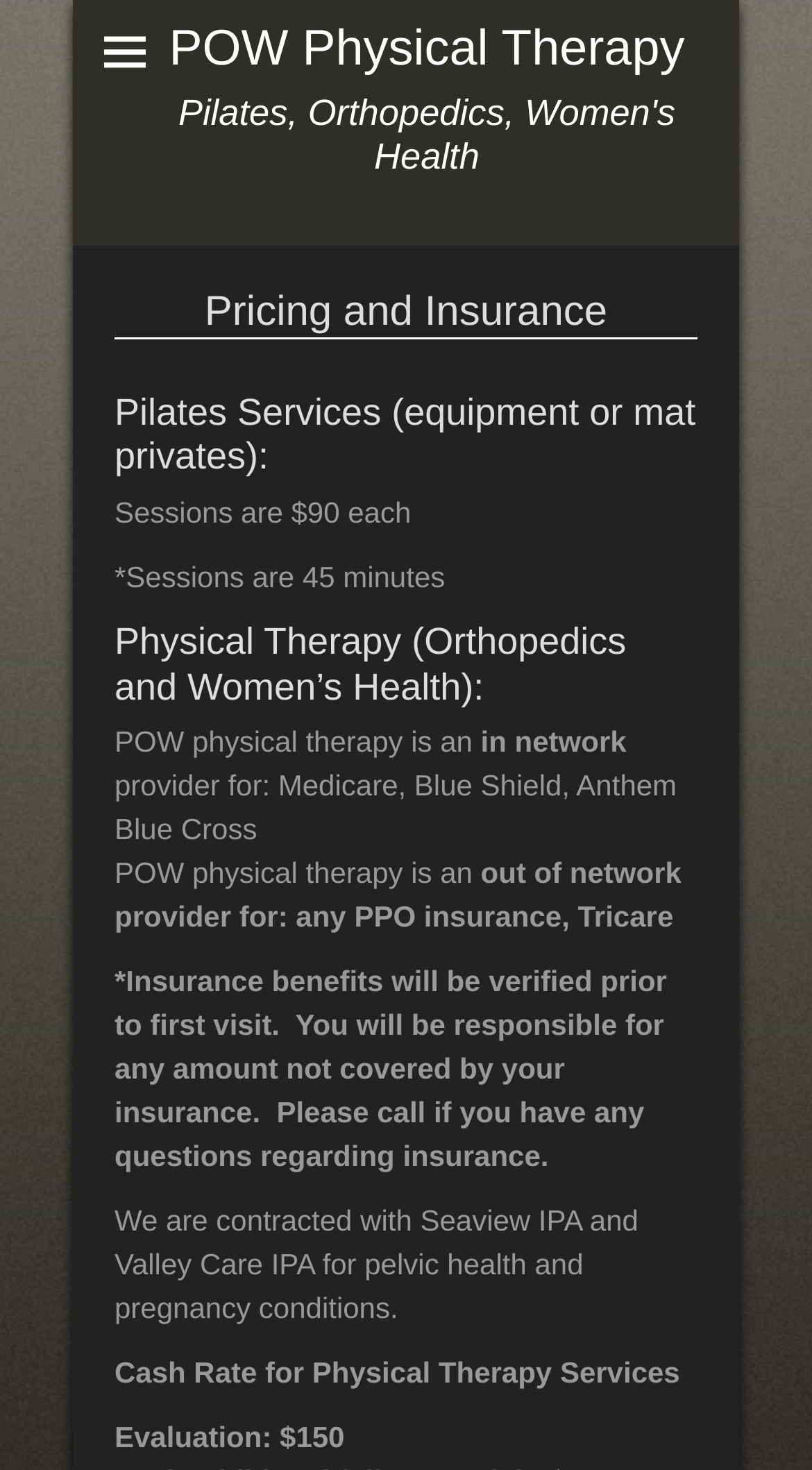Respond to the question below with a single word or phrase:
What is the cost of a Pilates session?

$90